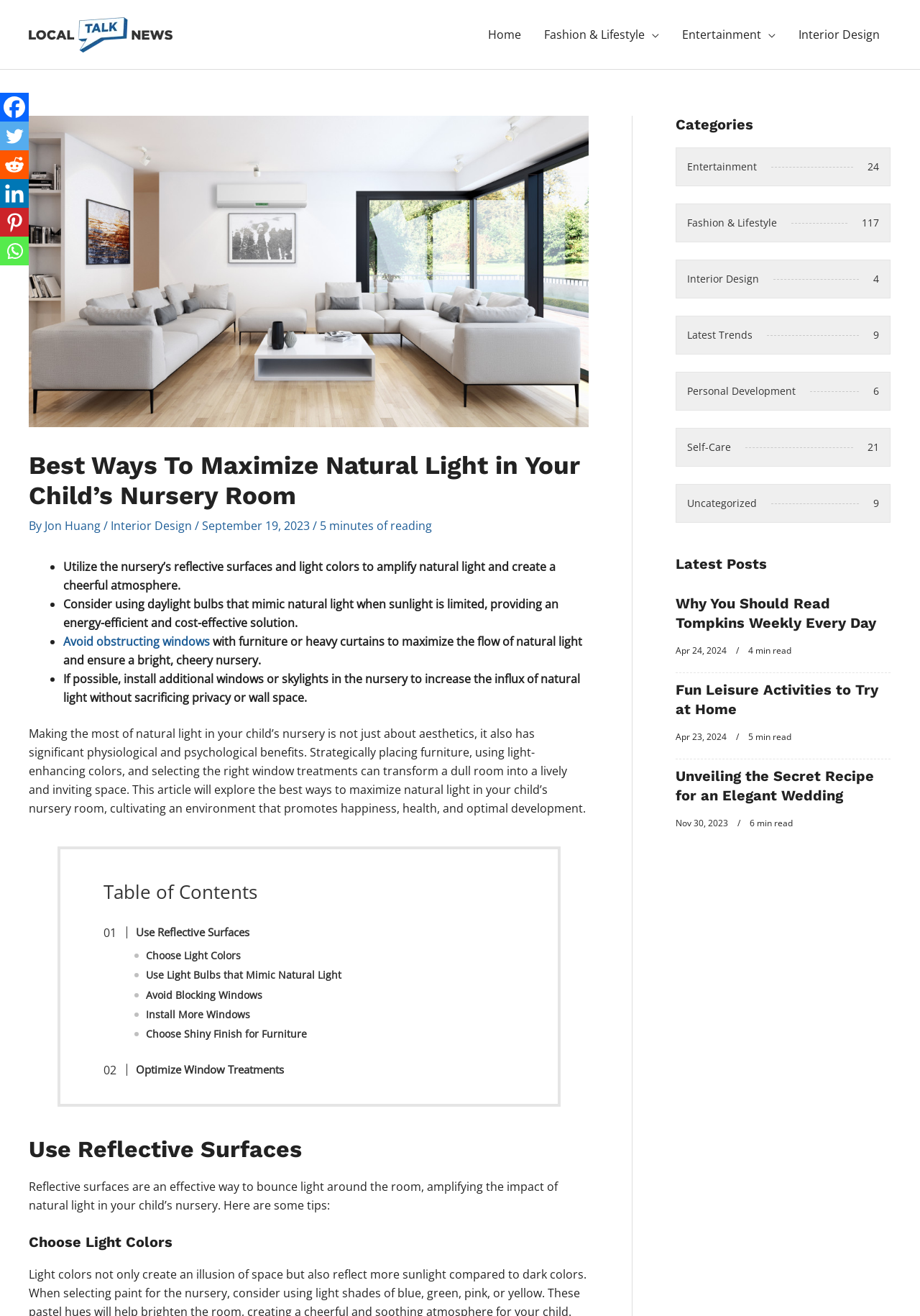Using the given element description, provide the bounding box coordinates (top-left x, top-left y, bottom-right x, bottom-right y) for the corresponding UI element in the screenshot: alt="Local Talk News"

[0.031, 0.019, 0.188, 0.031]